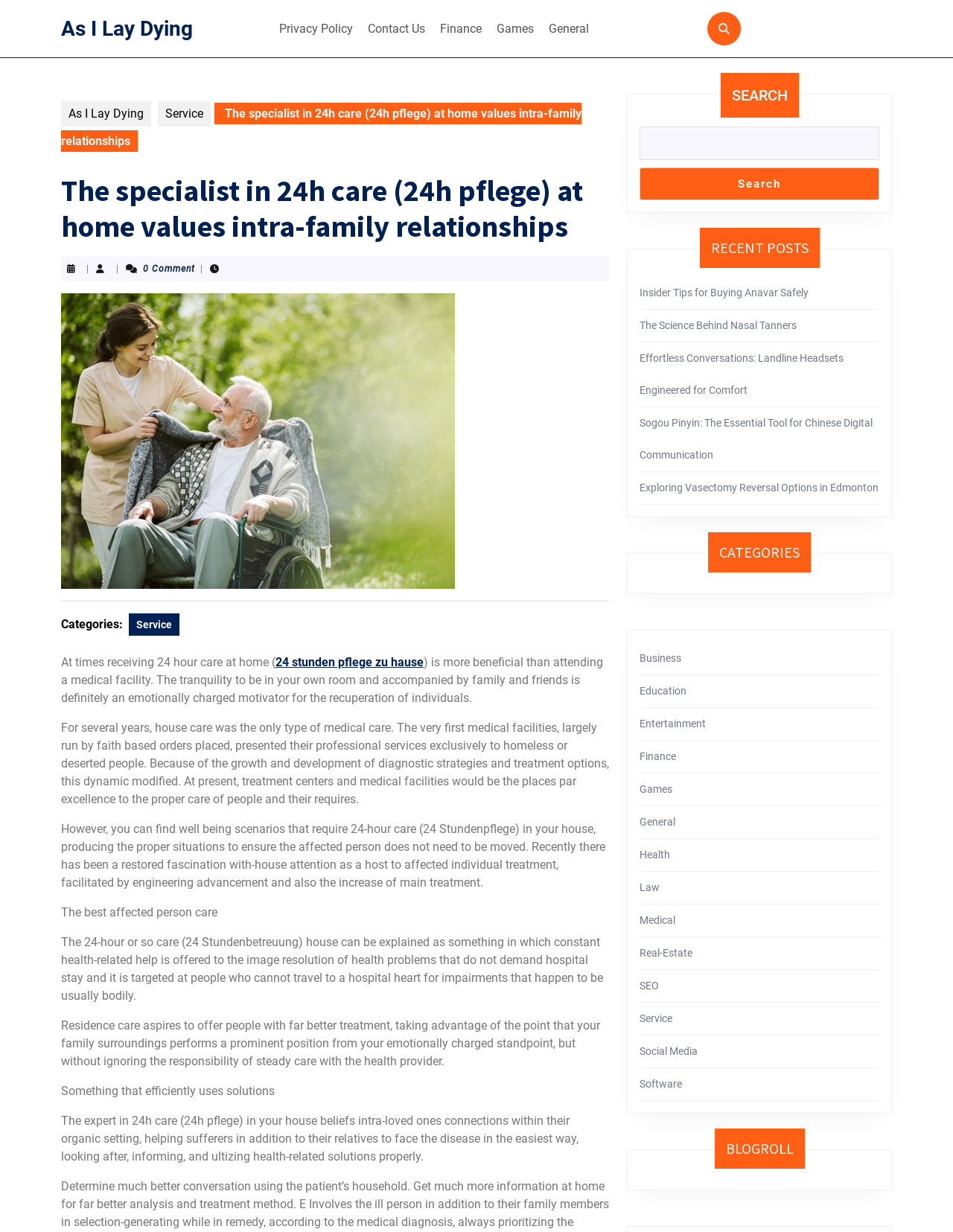Identify the bounding box coordinates of the part that should be clicked to carry out this instruction: "Read the 'RECENT POSTS'".

[0.734, 0.185, 0.86, 0.218]